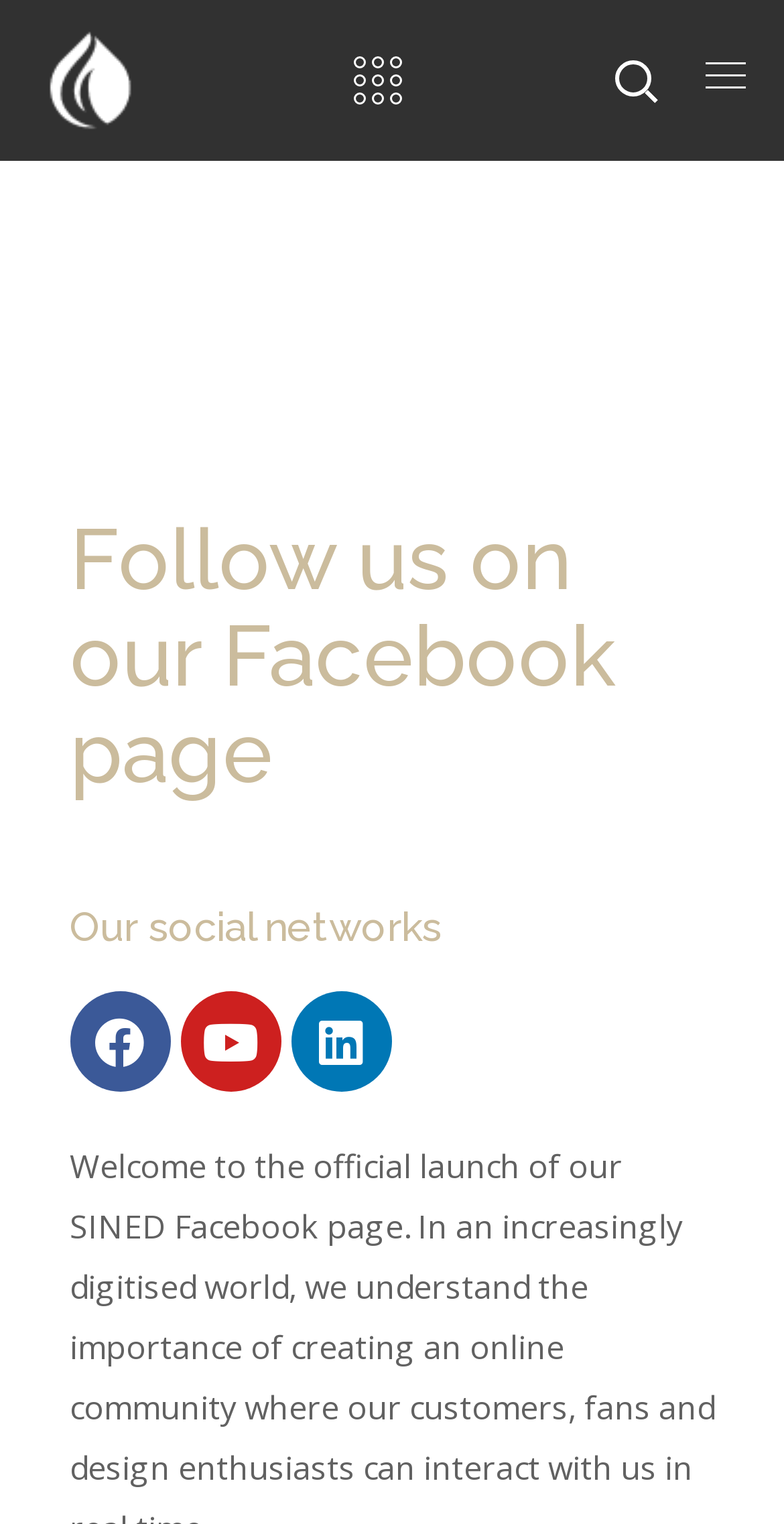Please specify the bounding box coordinates in the format (top-left x, top-left y, bottom-right x, bottom-right y), with values ranging from 0 to 1. Identify the bounding box for the UI component described as follows: Youtube

[0.229, 0.65, 0.358, 0.716]